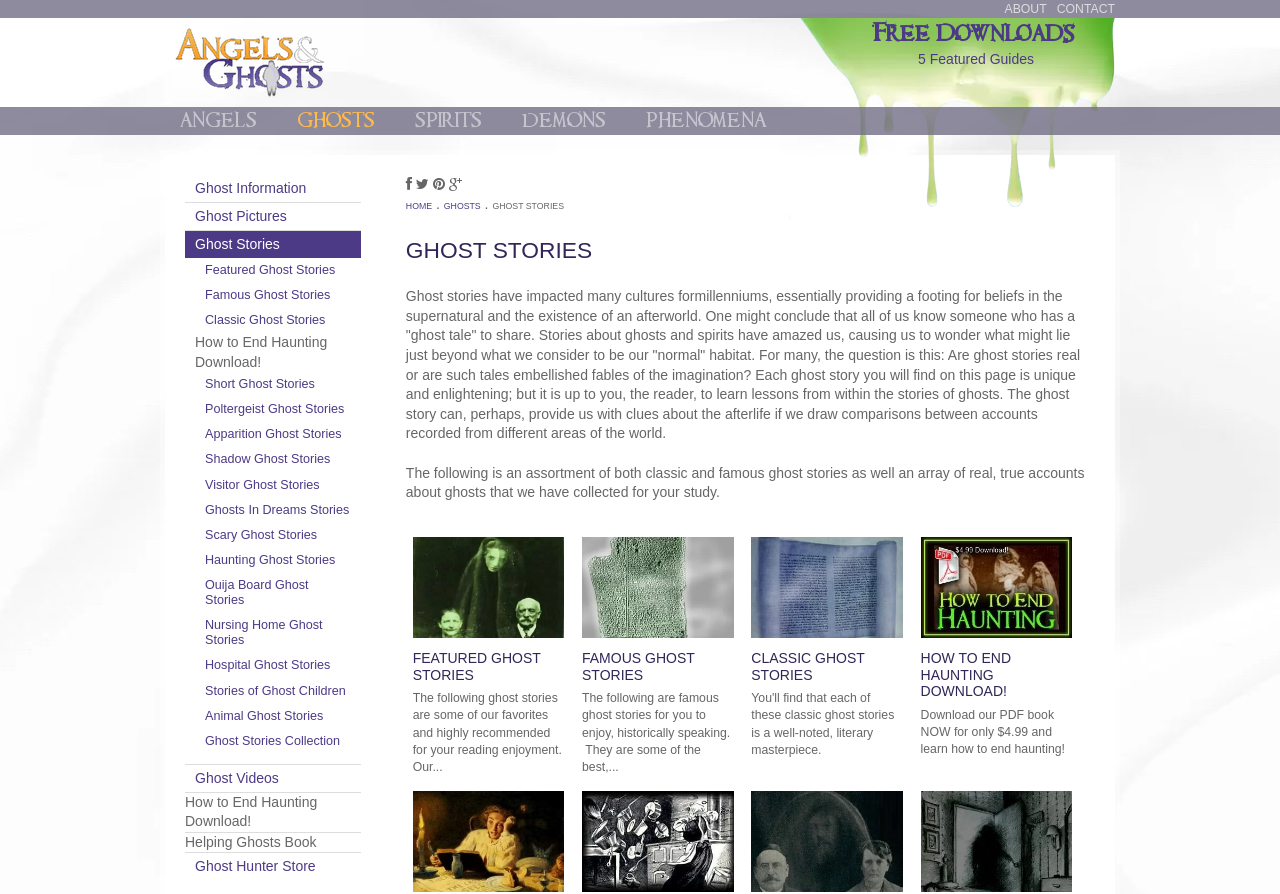How many types of ghost stories are there?
Using the image as a reference, answer with just one word or a short phrase.

5